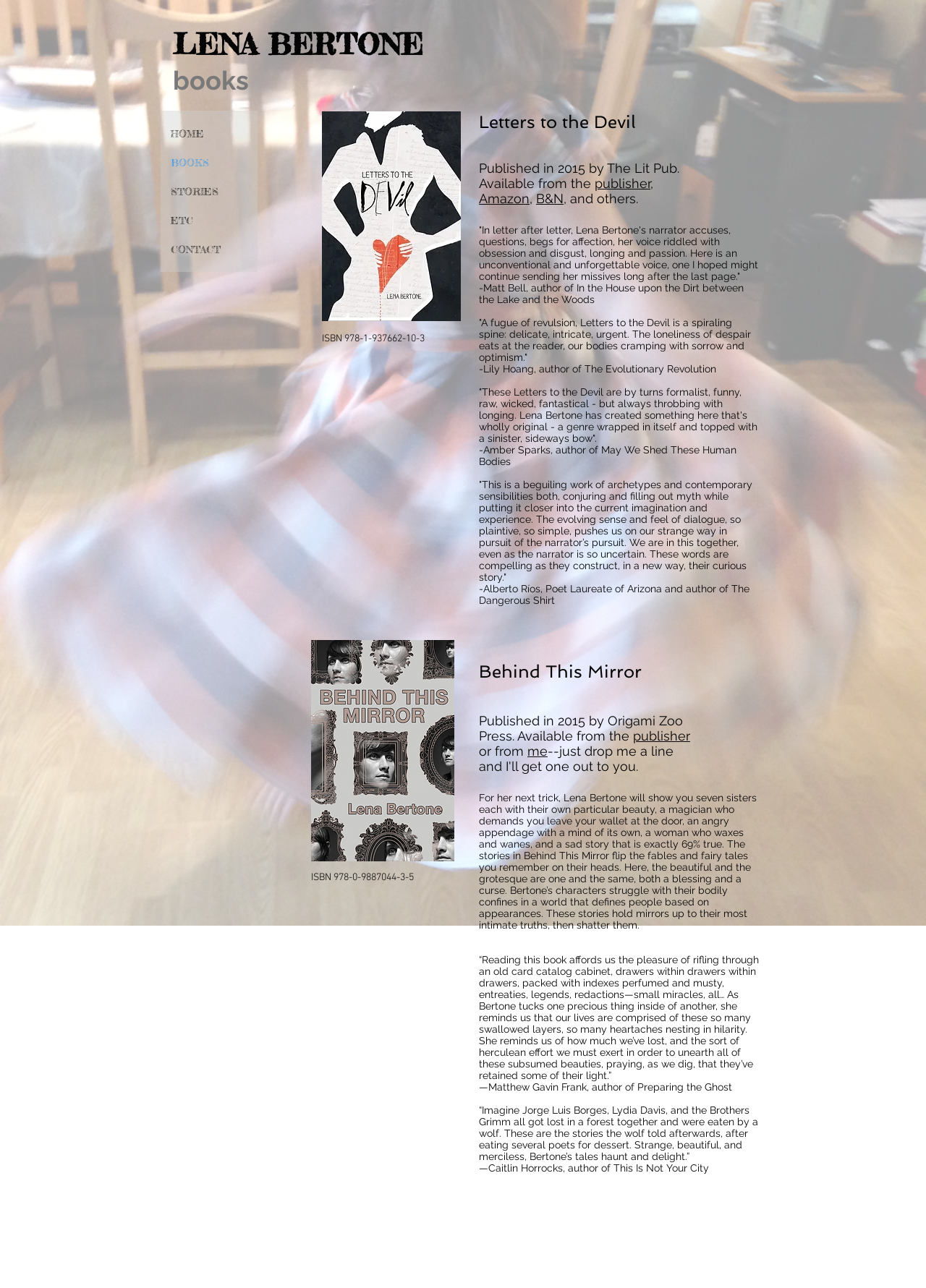Identify the bounding box of the UI element described as follows: "Amazon". Provide the coordinates as four float numbers in the range of 0 to 1 [left, top, right, bottom].

[0.517, 0.148, 0.572, 0.16]